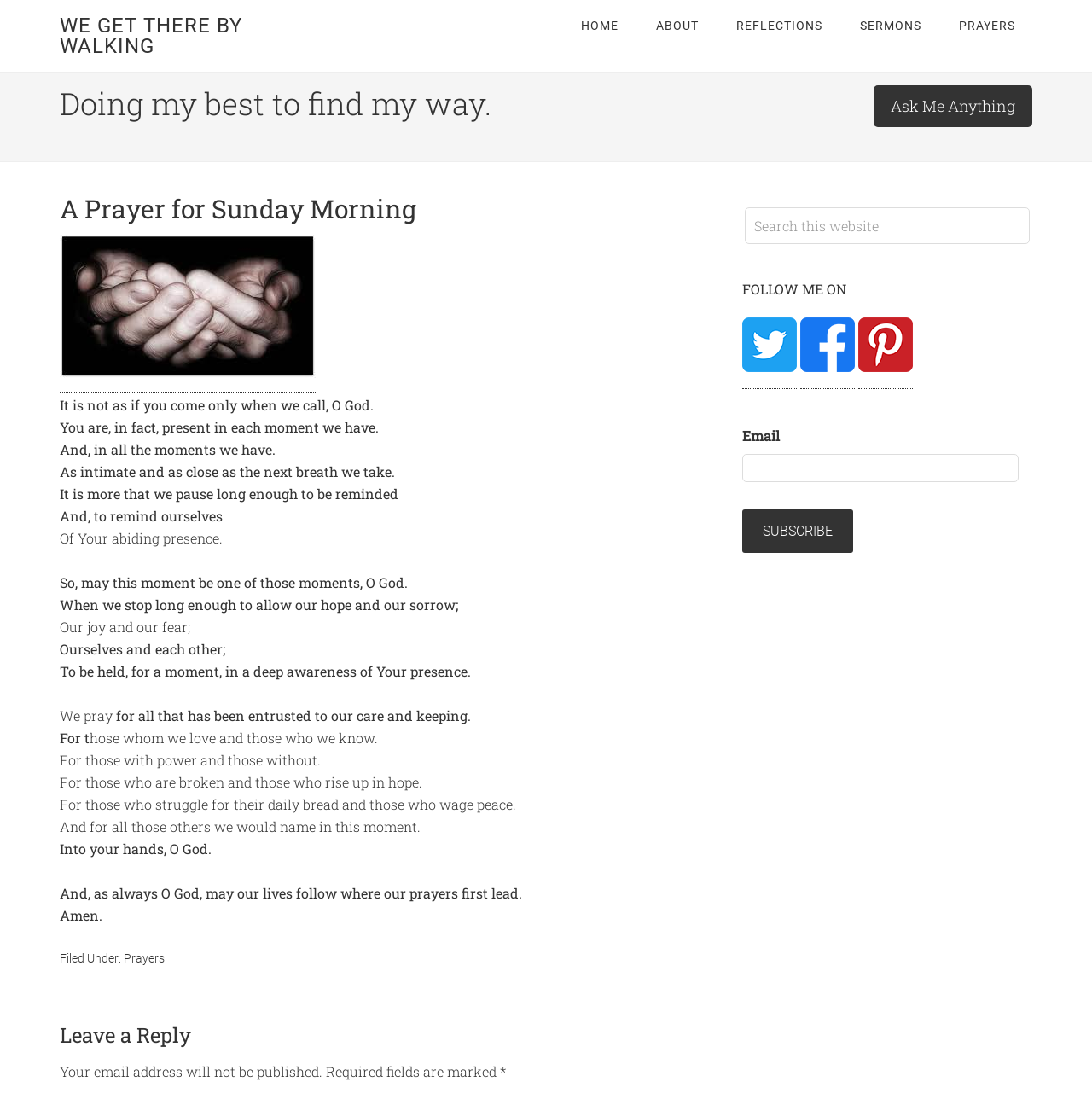Describe all the key features of the webpage in detail.

This webpage is a blog post titled "A Prayer for Sunday Morning - We Get There By Walking". At the top, there is a navigation menu with links to "HOME", "ABOUT", "REFLECTIONS", "SERMONS", and "PRAYERS". Below the navigation menu, there is a brief quote "Doing my best to find my way." and a complementary section with a link to "Ask Me Anything".

The main content of the webpage is an article with a heading "A Prayer for Sunday Morning". The prayer is a long, poetic text that spans multiple paragraphs. It begins with the lines "It is not as if you come only when we call, O God. You are, in fact, present in each moment we have. And, in all the moments we have." and continues to express a sense of intimacy and closeness with God.

To the right of the article, there is a primary sidebar with a search box, social media links to Twitter, Facebook, and Pinterest, and an email subscription form.

At the bottom of the webpage, there is a footer section with a "Filed Under" category labeled "Prayers" and a "Leave a Reply" section with a comment form.